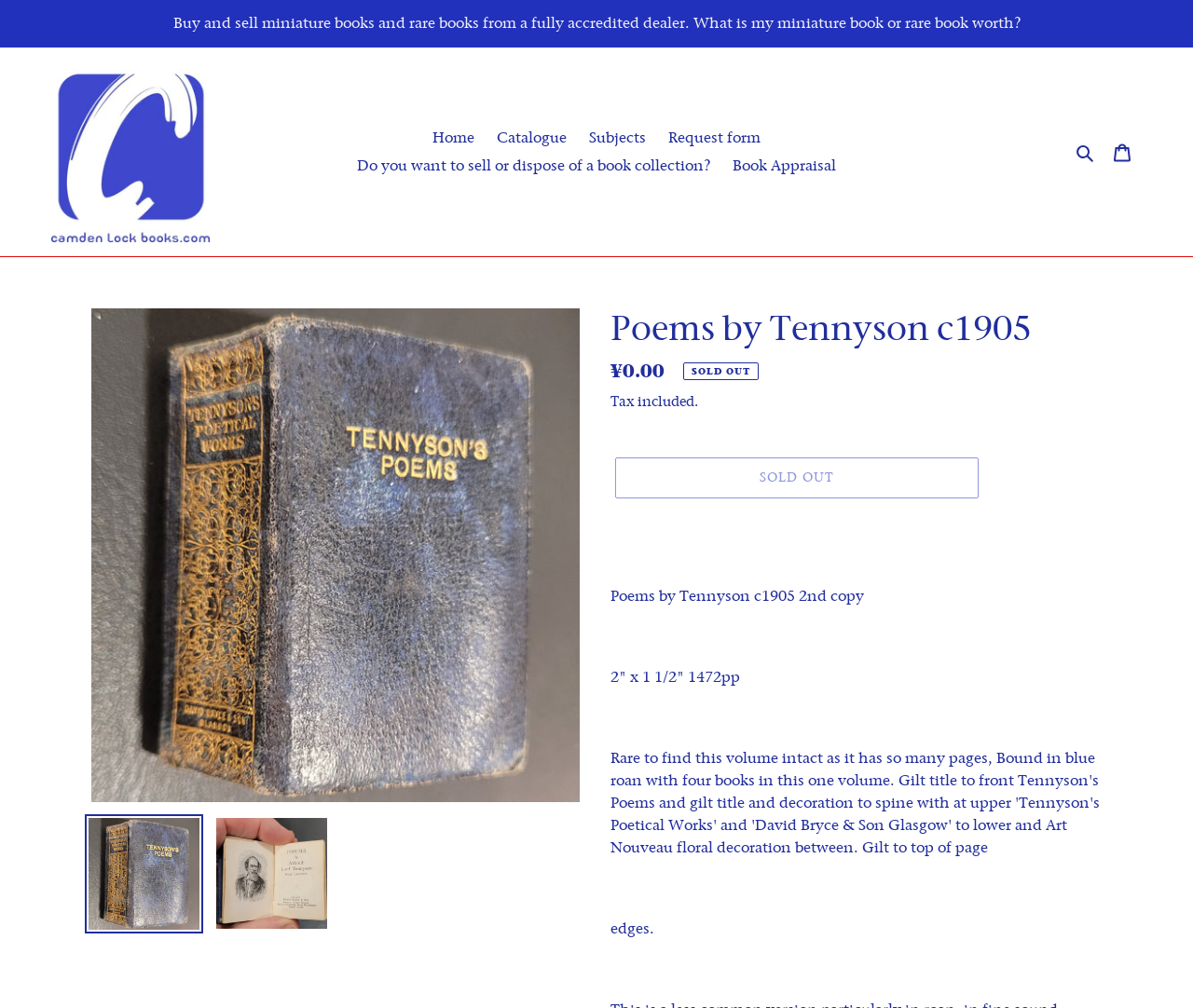Please predict the bounding box coordinates of the element's region where a click is necessary to complete the following instruction: "Search for a book". The coordinates should be represented by four float numbers between 0 and 1, i.e., [left, top, right, bottom].

[0.897, 0.138, 0.924, 0.162]